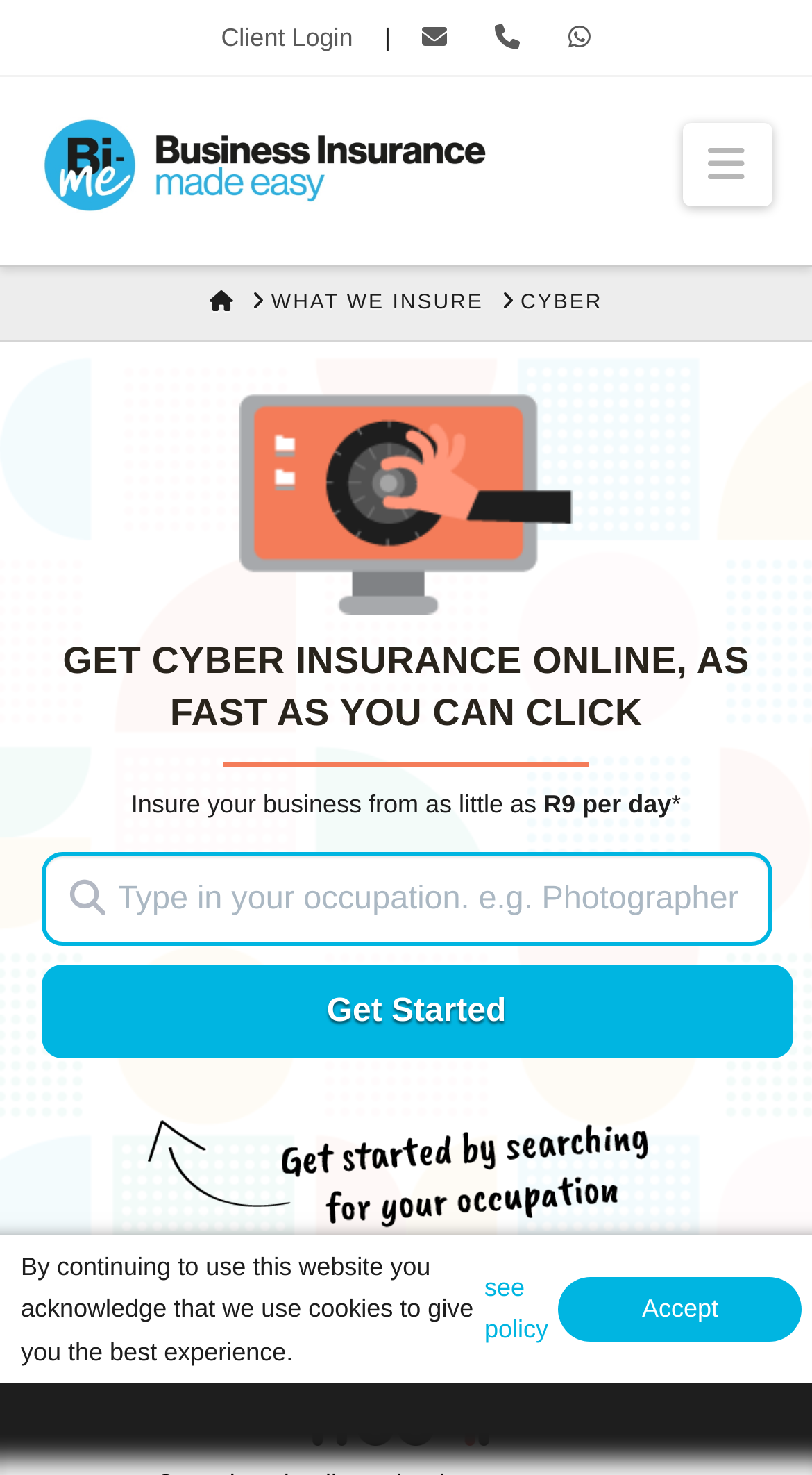What is the maximum cyber insurance cover available?
Utilize the information in the image to give a detailed answer to the question.

The meta description of the webpage mentions 'Get up to R10 million cyber insurance cover', which indicates that the maximum cyber insurance cover available is R10 million.